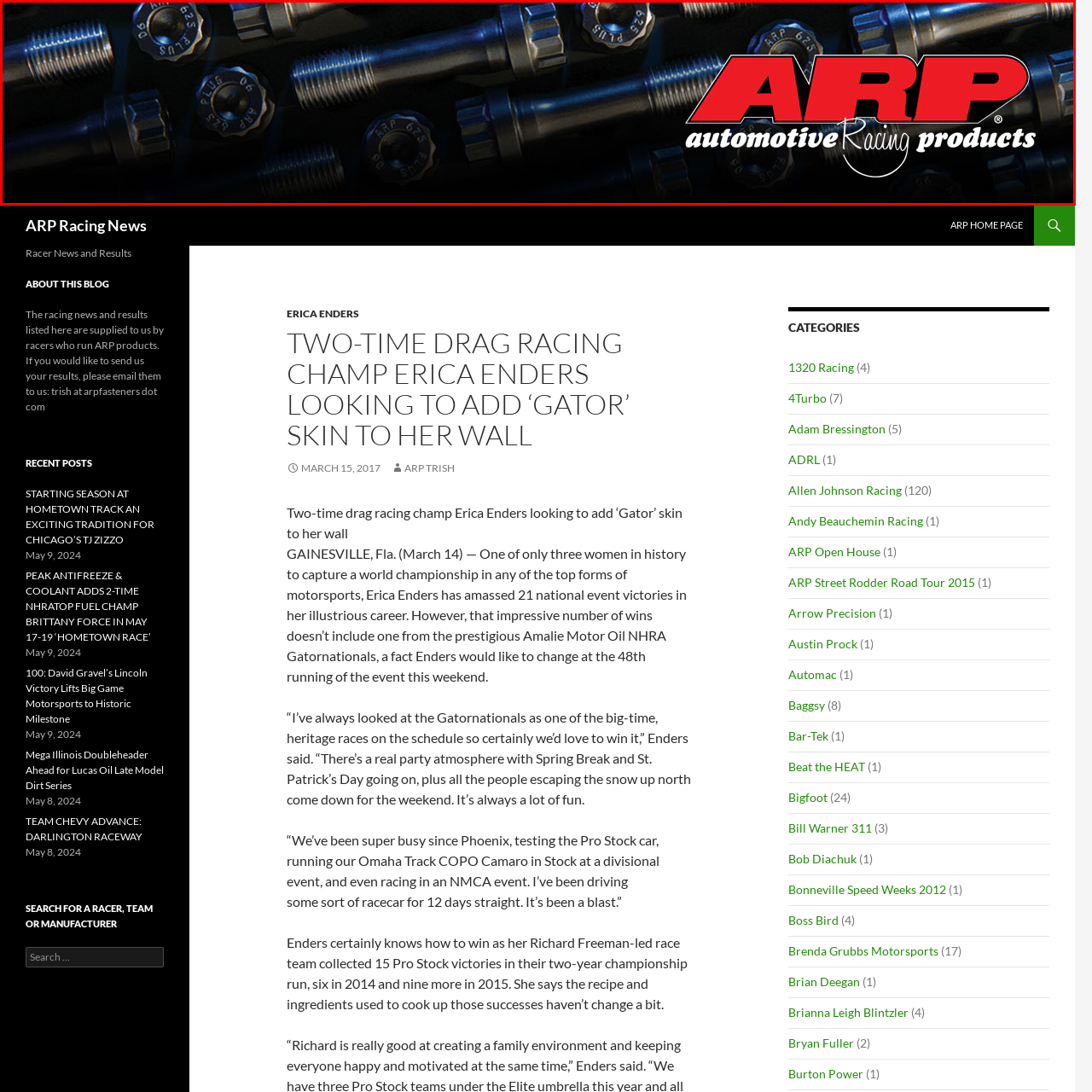Compose a thorough description of the image encased in the red perimeter.

This image features the branding of ARP (Automotive Racing Products), showcasing a close-up view of their high-performance fasteners. The background consists of several bolts and screws, emphasizing the product quality and engineering precision ARP is known for. The striking ARP logo is prominently displayed, characterized by a bold red color and a sleek font, conveying strength and reliability in the racing industry. This visual representation underlines ARP's commitment to providing performance parts that enhance the efficiency and safety of racing vehicles.